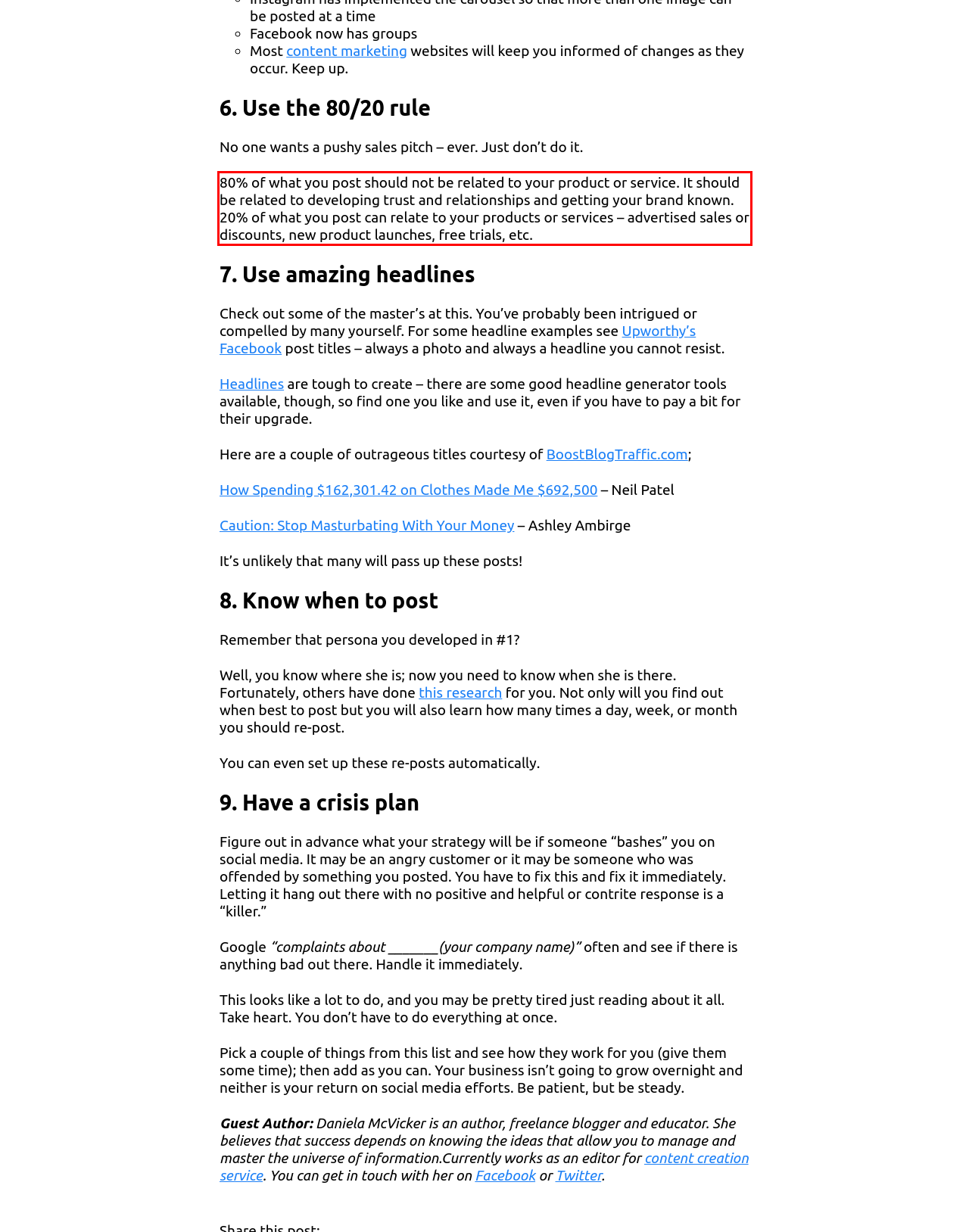The screenshot provided shows a webpage with a red bounding box. Apply OCR to the text within this red bounding box and provide the extracted content.

80% of what you post should not be related to your product or service. It should be related to developing trust and relationships and getting your brand known. 20% of what you post can relate to your products or services – advertised sales or discounts, new product launches, free trials, etc.